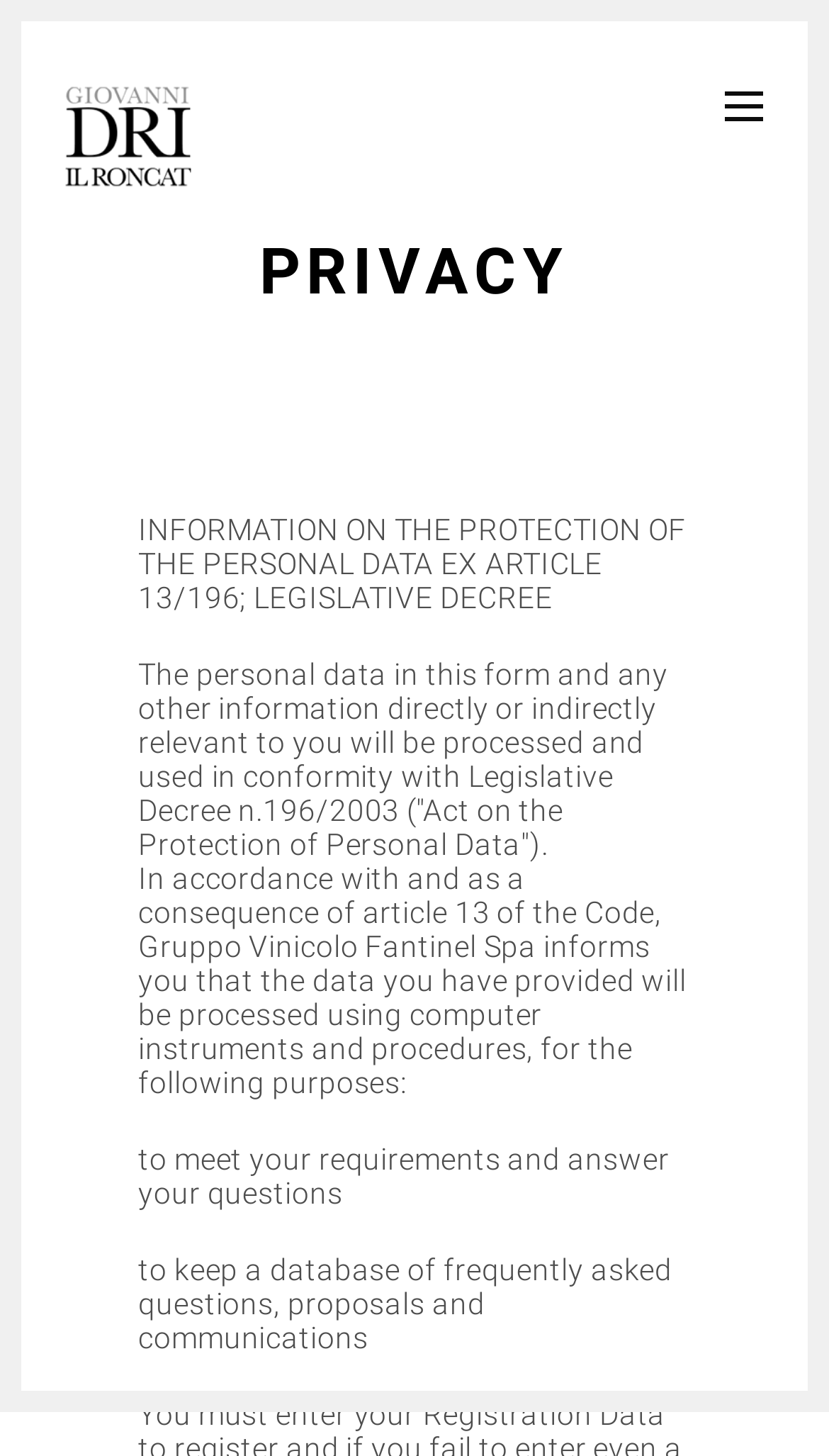Provide the bounding box coordinates for the UI element that is described by this text: "alt="Logo"". The coordinates should be in the form of four float numbers between 0 and 1: [left, top, right, bottom].

[0.077, 0.064, 0.276, 0.091]